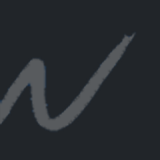Generate an elaborate caption for the image.

The image represents a logo or icon associated with "The Personnel Selection Tool." This tool is highlighted for its ability to streamline the recruitment process by quickly generating precise role descriptions and providing templates for conducting effective telephone and competency-based interviews. The innovative features of the tool contribute to a systematic and accurate selection of new employees, which is emphasized in the promotional materials surrounding it. With endorsements from notable leaders in the industry, the tool is positioned as an invaluable resource for modern recruitment needs, enhancing the efficiency and professionalism required in today's hiring processes.